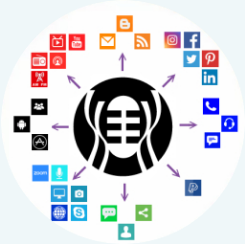What is represented on the top row of icons?
Kindly give a detailed and elaborate answer to the question.

The top row features icons for popular social media platforms and communication channels, including email, RSS feeds, and major social networks like Facebook and Instagram, depicted in vibrant colors such as red, orange, and shades of blue, signaling engagement with diverse audiences.